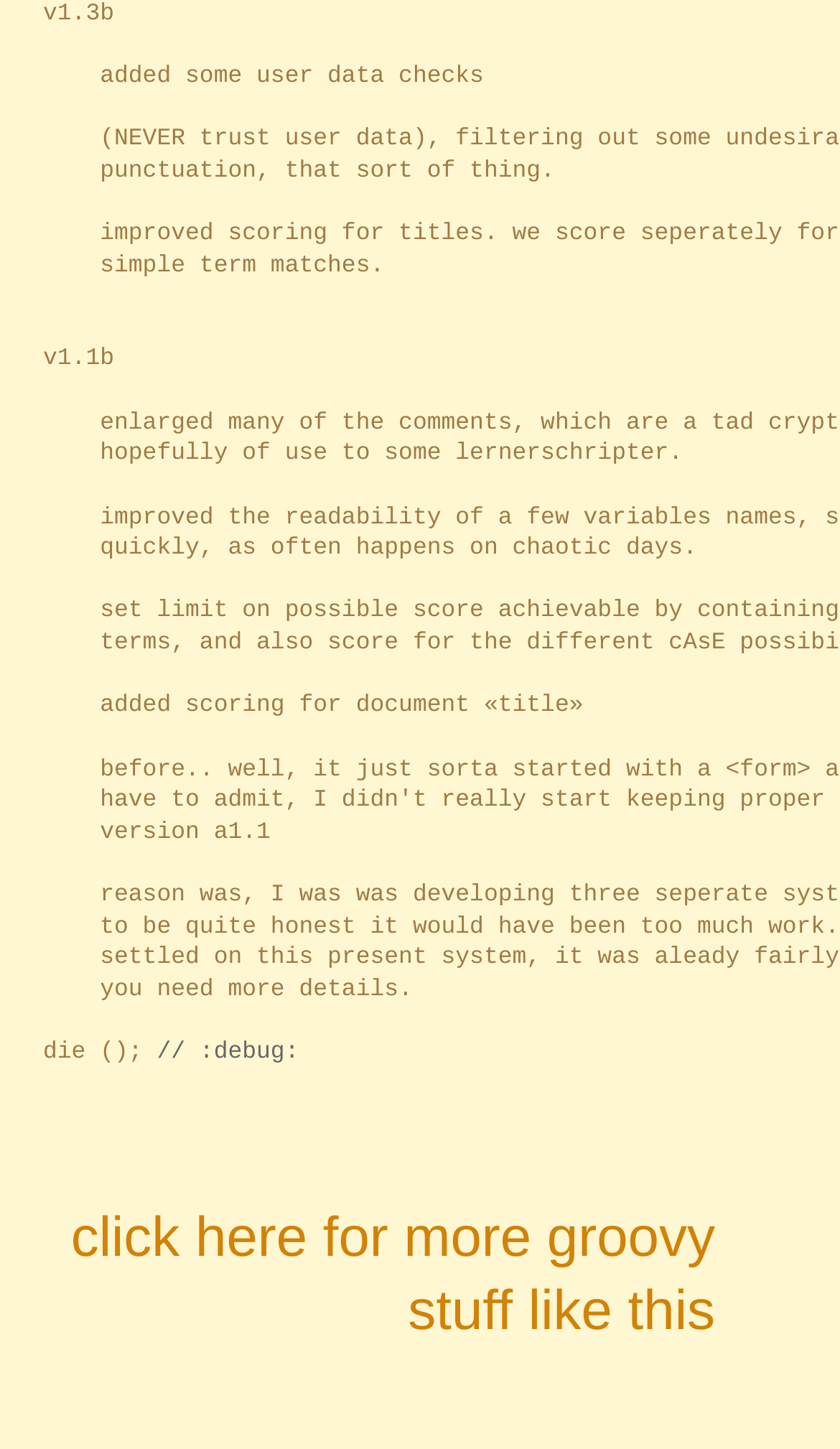What is the purpose of the link at the bottom?
Please answer using one word or phrase, based on the screenshot.

More groovy stuff